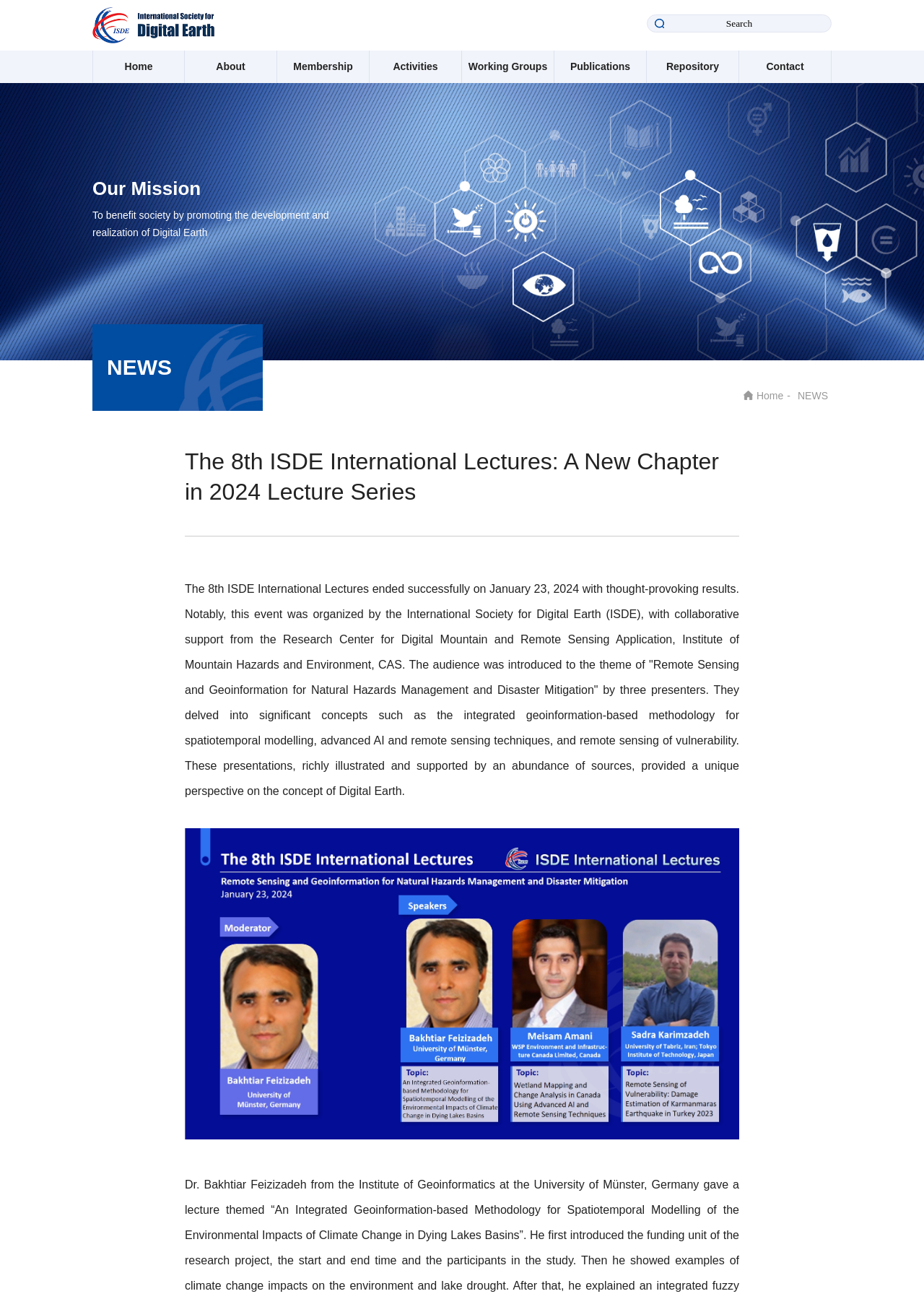How many participants attended the 8th Lectures?
Provide a detailed answer to the question using information from the image.

I found the answer by reading the text on the webpage, which states that over 5,200 participants from around the world attended the 8th Lectures.